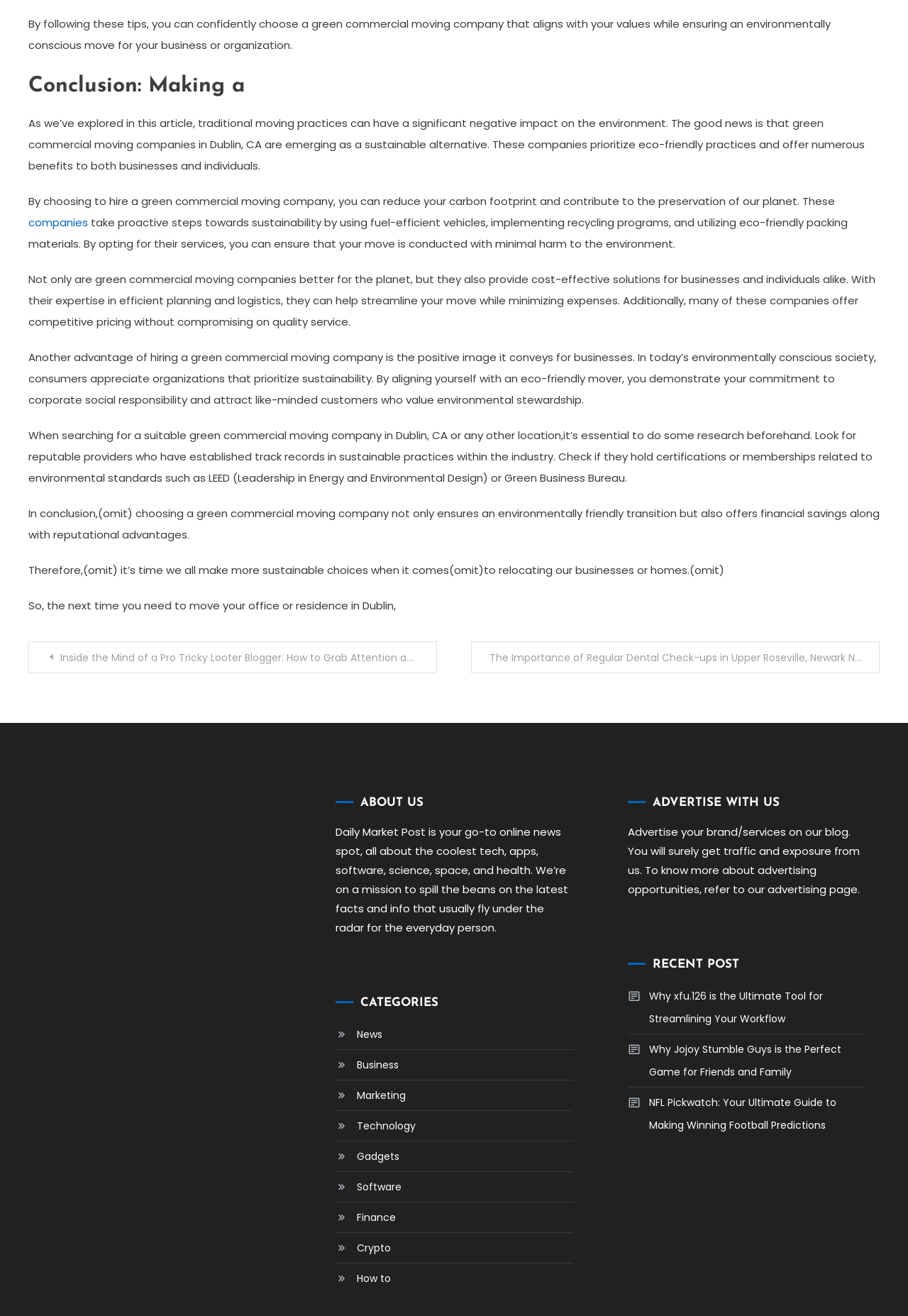Give a concise answer using only one word or phrase for this question:
What should you look for when searching for a green commercial moving company?

Reputable providers with certifications